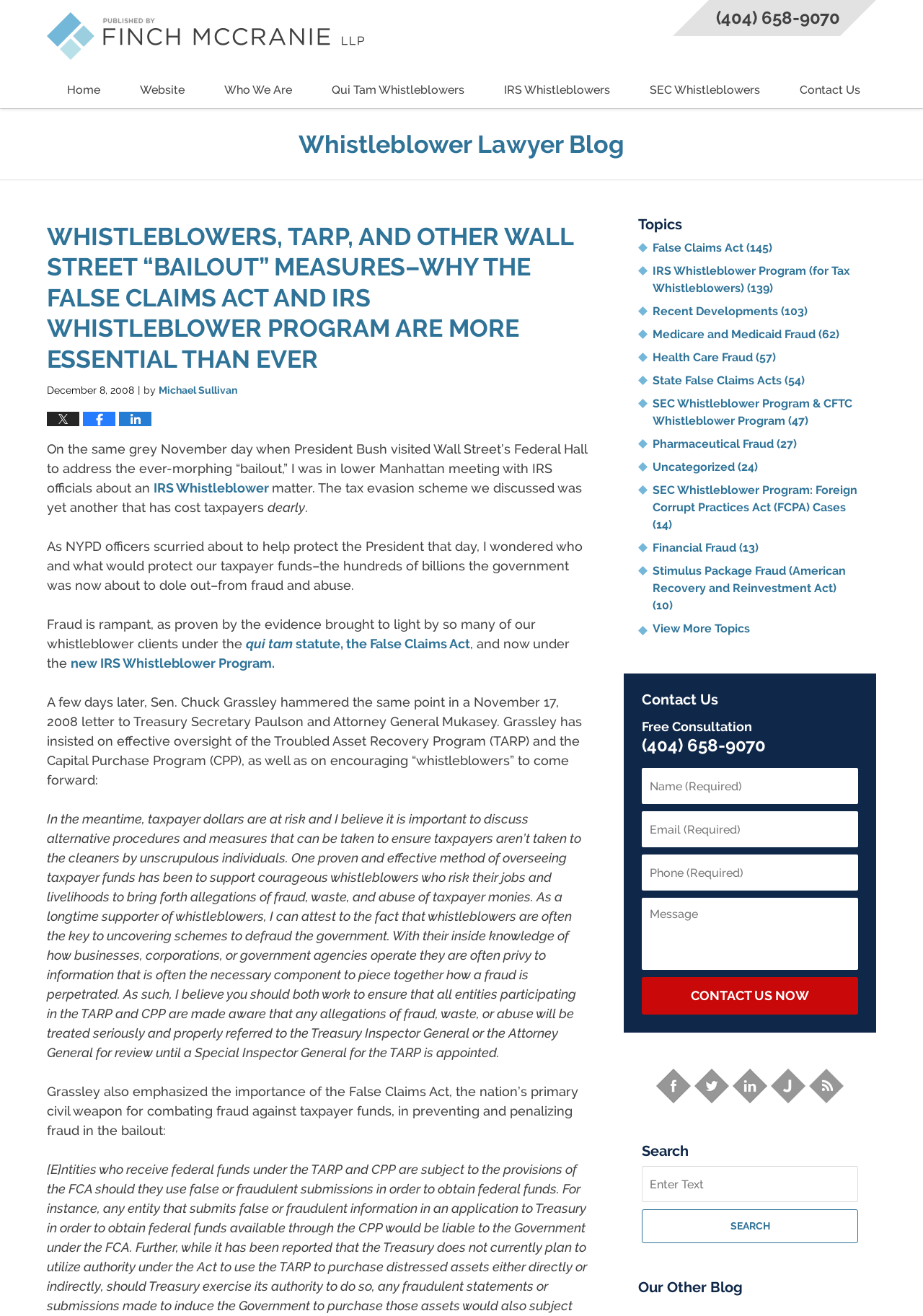What is the name of the law firm?
Please answer the question as detailed as possible.

The name of the law firm can be found in the top-left corner of the webpage, where it is written as 'Finch McCranie, LLP Whistleblower Lawyer Blog'.